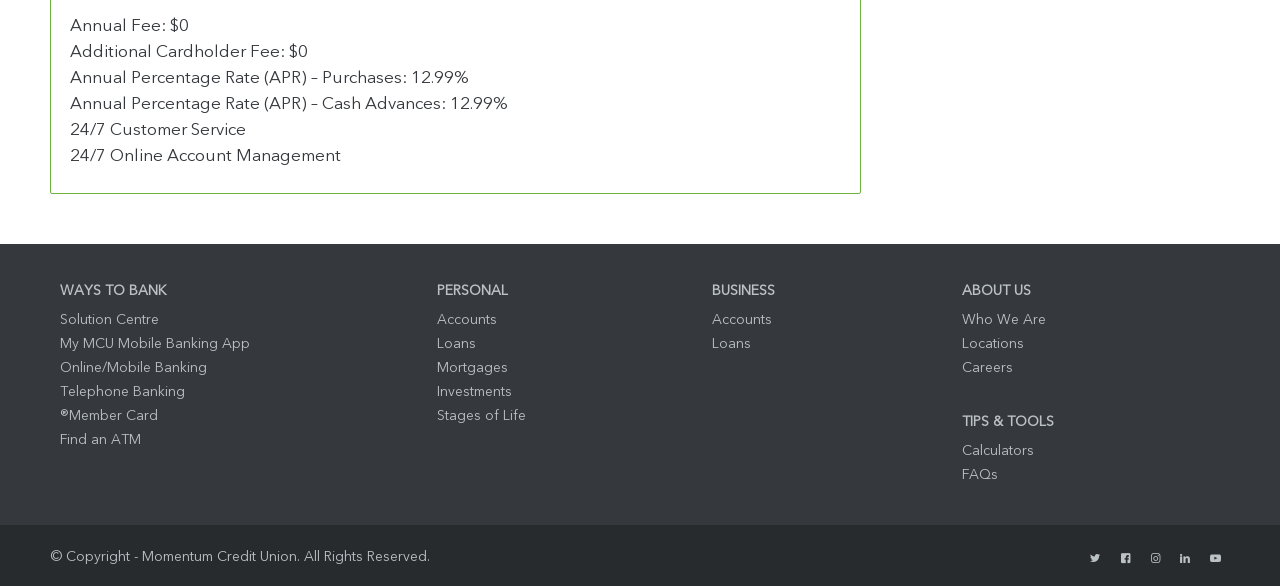What is the purpose of the 'Solution Centre' link?
Provide a comprehensive and detailed answer to the question.

The 'Solution Centre' link is listed under the 'WAYS TO BANK' heading, but its specific purpose is not explicitly stated on the webpage. It may provide solutions or support for banking-related issues, but further information is needed to determine its exact purpose.